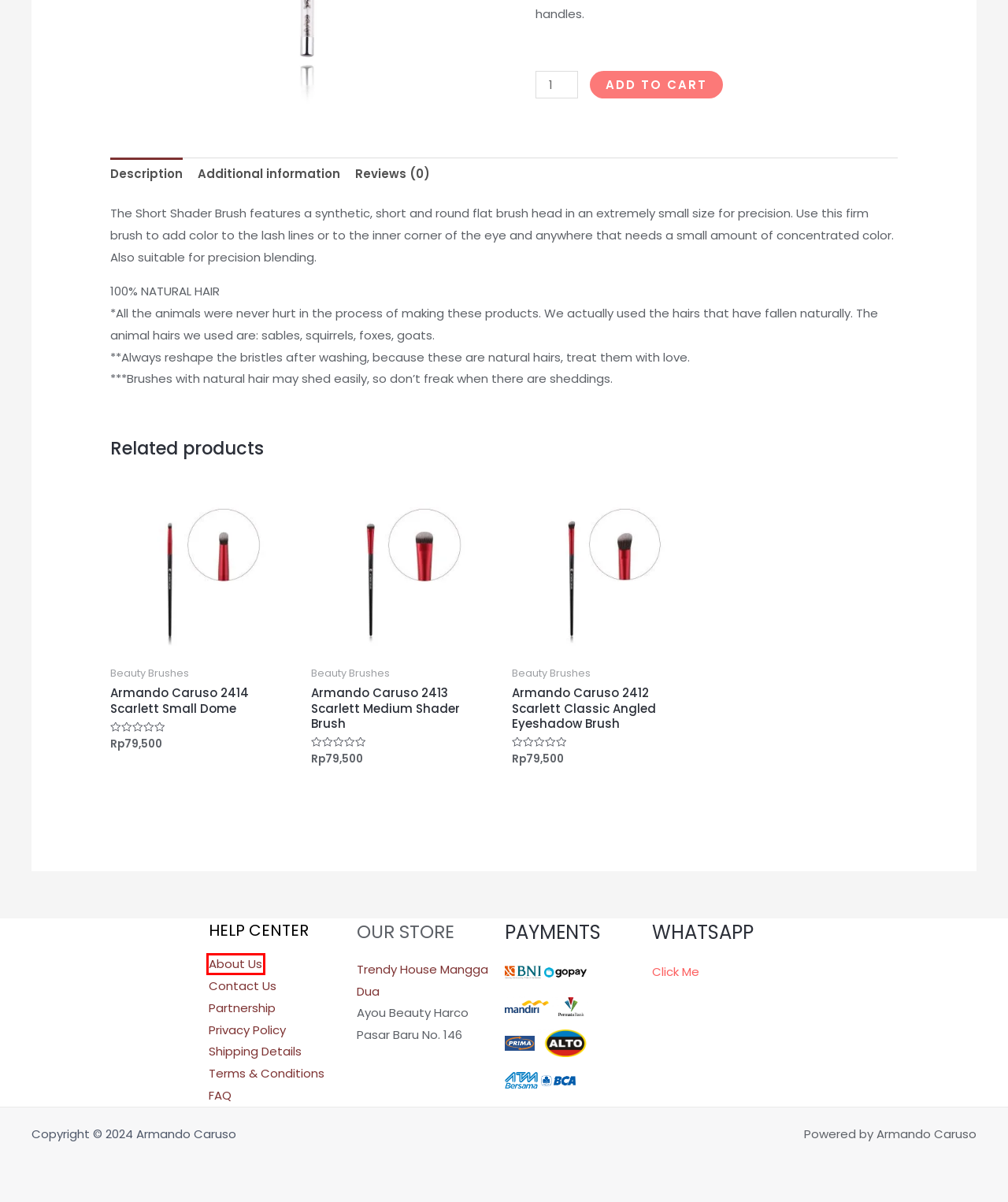You are given a screenshot of a webpage within which there is a red rectangle bounding box. Please choose the best webpage description that matches the new webpage after clicking the selected element in the bounding box. Here are the options:
A. Armando Caruso 2414 Scarlett Small Dome - Armando Caruso
B. Partnership - Armando Caruso
C. About Us - Armando Caruso
D. My account - Armando Caruso
E. Armando Caruso 2412 Scarlett Classic Angled Eyeshadow Brush - Armando Caruso
F. Armando Caruso 2413 Scarlett Medium Shader Brush - Armando Caruso
G. Customer Care - Armando Caruso
H. Contact Us - Armando Caruso

C